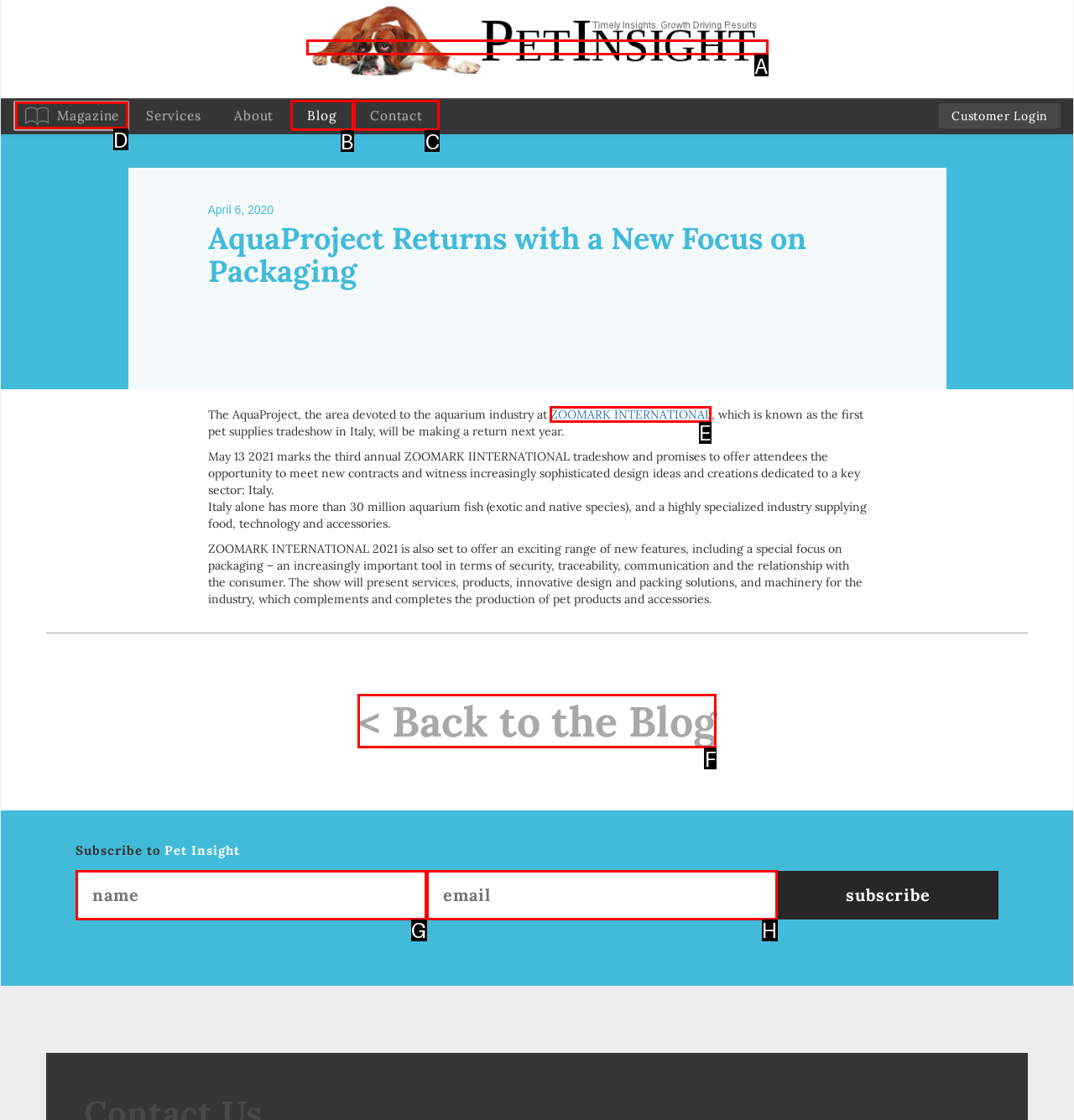Look at the highlighted elements in the screenshot and tell me which letter corresponds to the task: Read about ZOOMARK INTERNATIONAL.

E